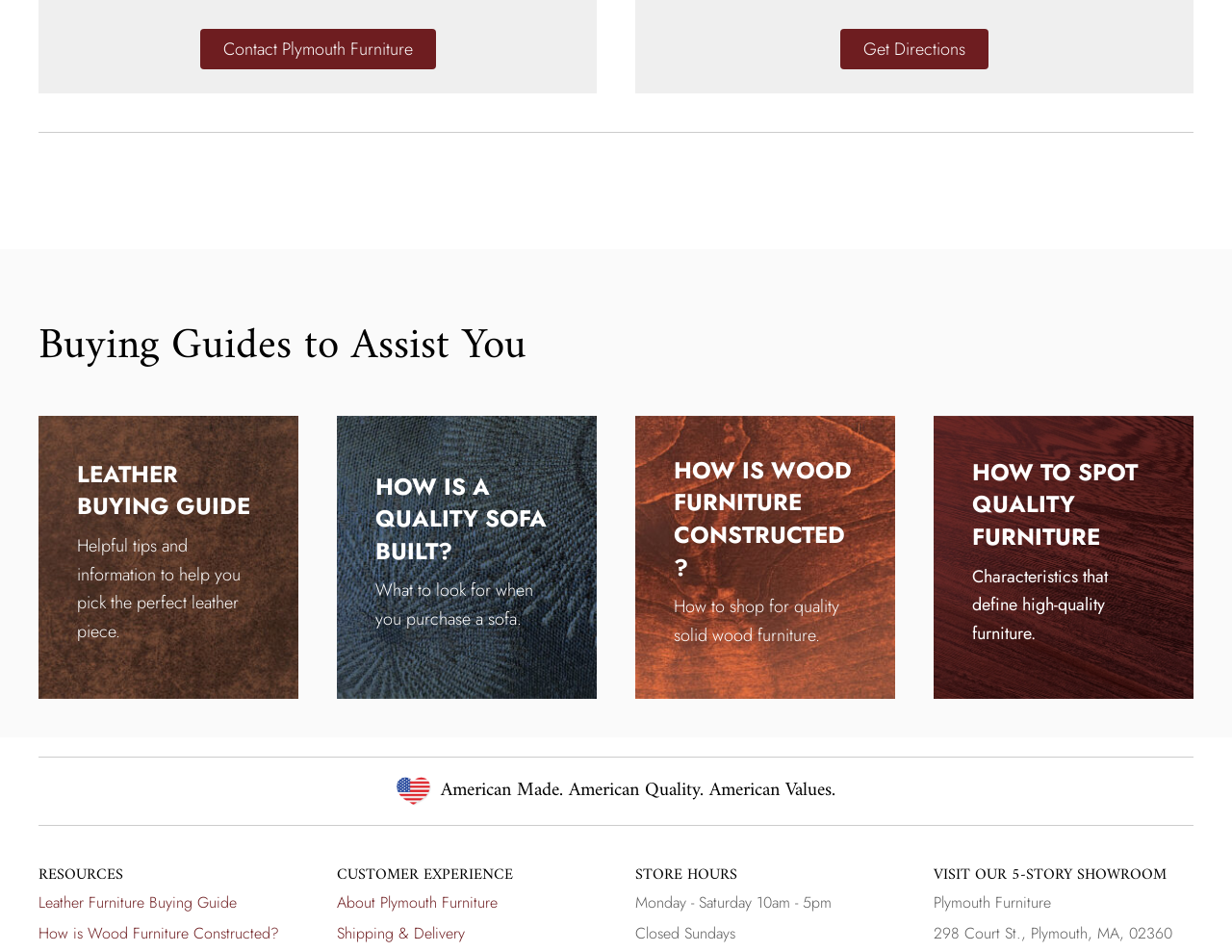Based on the element description, predict the bounding box coordinates (top-left x, top-left y, bottom-right x, bottom-right y) for the UI element in the screenshot: Leather Furniture Buying Guide

[0.031, 0.936, 0.192, 0.959]